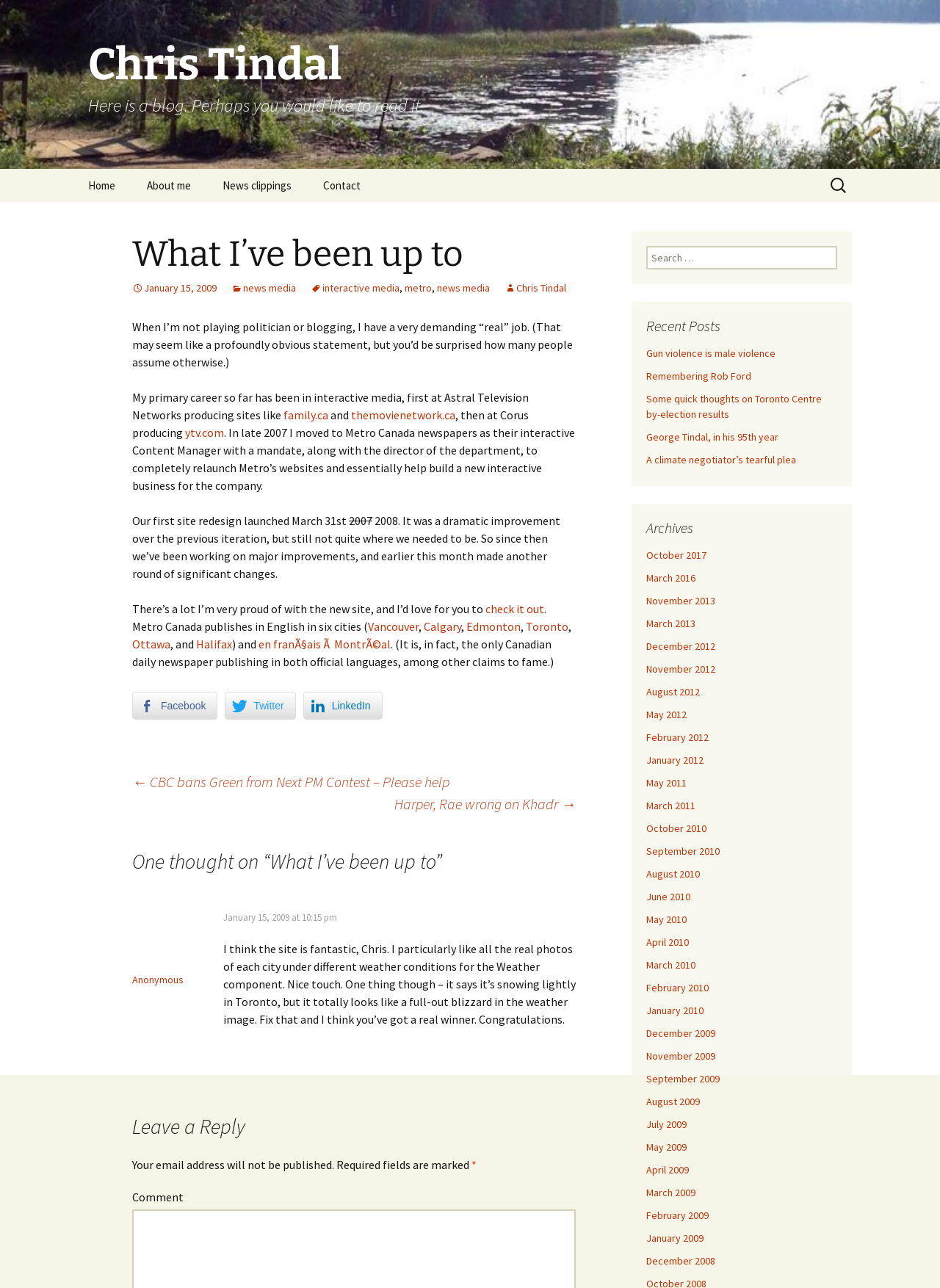How many cities does Metro Canada publish in?
Make sure to answer the question with a detailed and comprehensive explanation.

The author mentions that Metro Canada publishes in English in six cities, including Vancouver, Calgary, Edmonton, Toronto, Ottawa, and Halifax, and also publishes in French in Montreal.